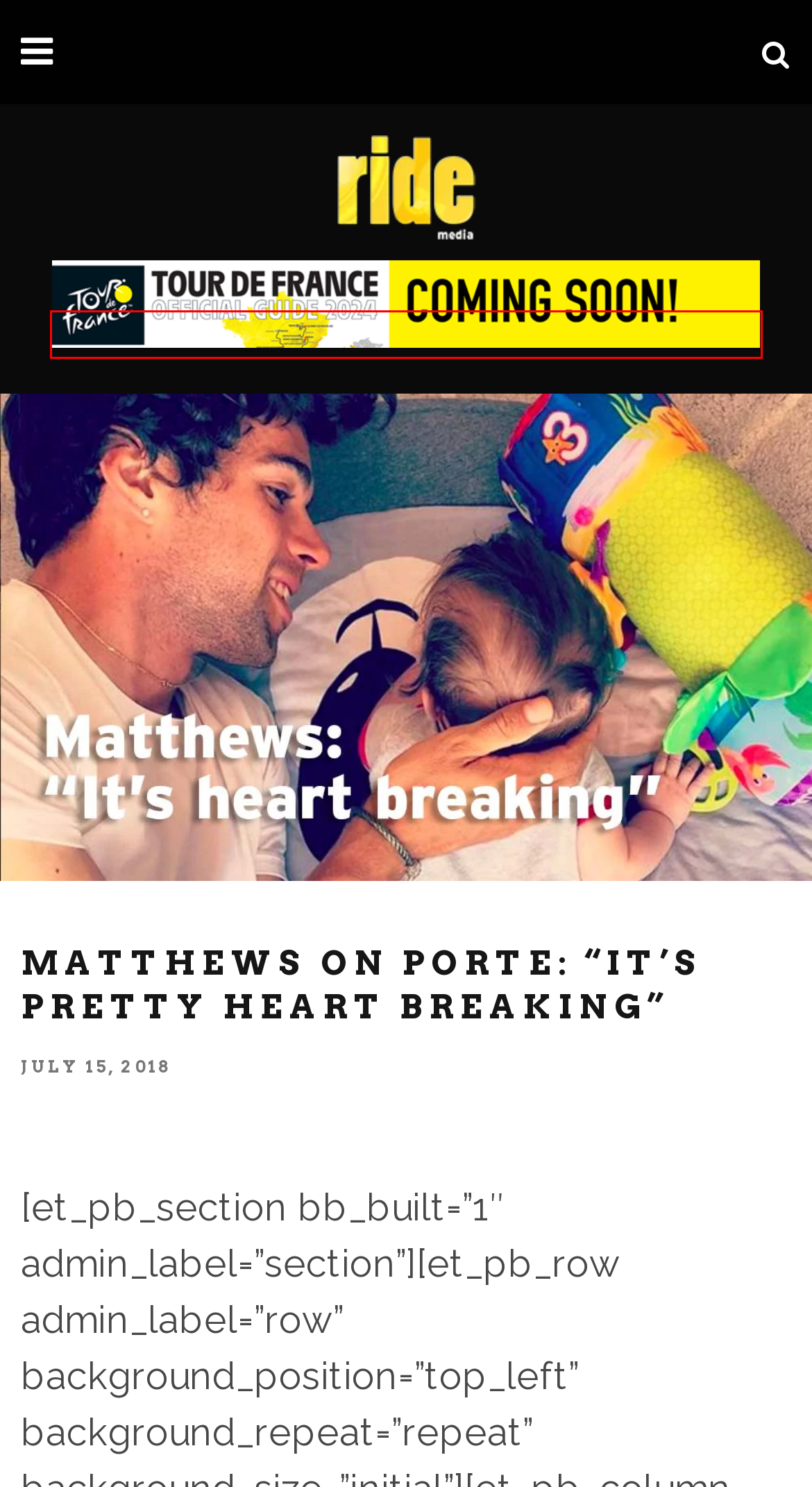With the provided webpage screenshot containing a red bounding box around a UI element, determine which description best matches the new webpage that appears after clicking the selected element. The choices are:
A. Advertise with RIDE Media - Ride Media
B. Official Tour de France Guide (Australian edition) – coming soon! - Ride Media
C. Why is SBS so coy about sharing TDF ratings information? - Ride Media
D. 2018 Tour: The Vinous Files (Part 02) - Ride Media
E. Porte Archives - Ride Media
F. RIDE Media - Ride Media
G. Matthews Archives - Ride Media
H. Porte and the Tour de France: the curse of stage 9 - Ride Media

B